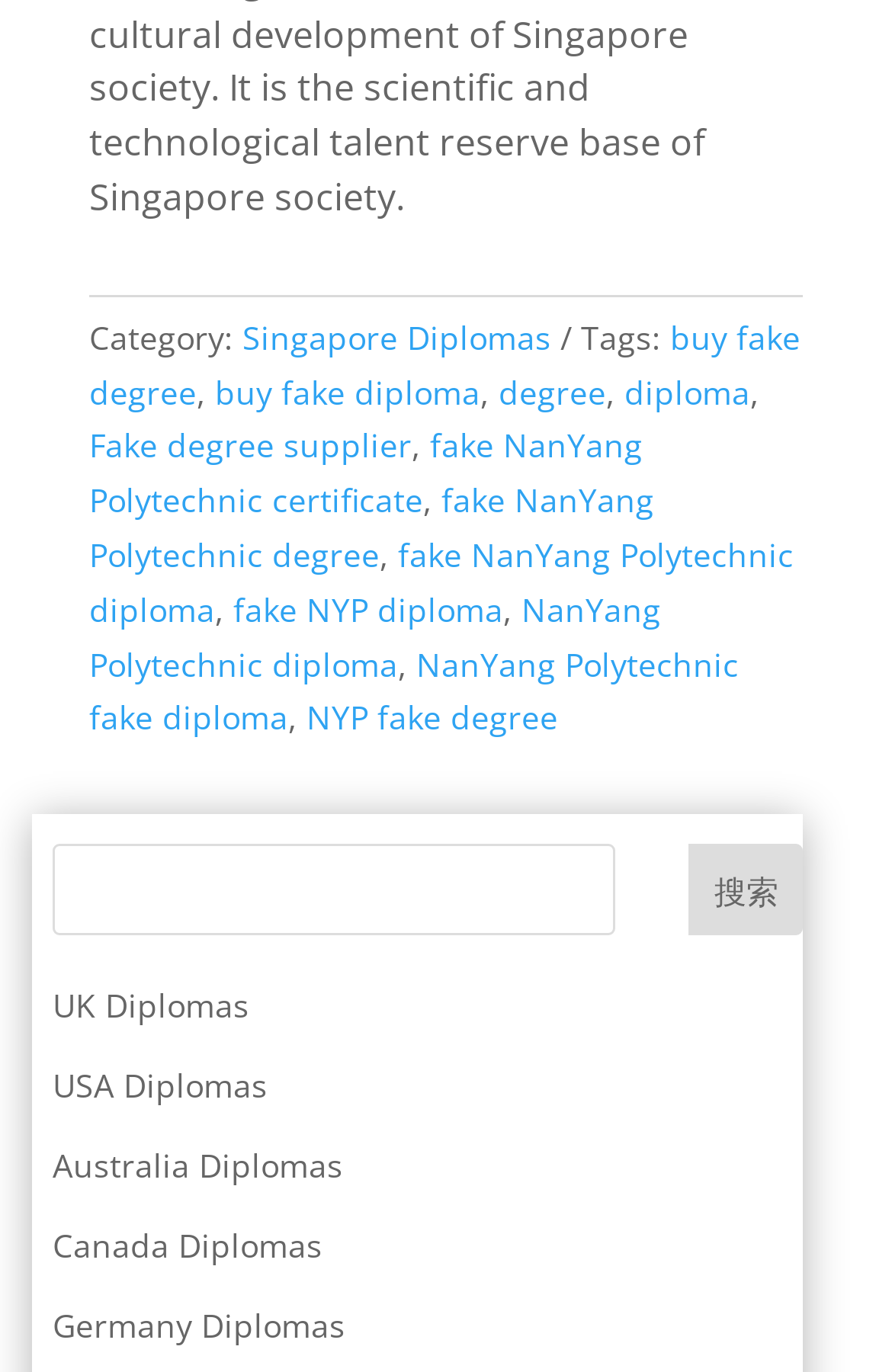Identify the bounding box of the UI element that matches this description: "fake NanYang Polytechnic certificate".

[0.1, 0.309, 0.721, 0.38]